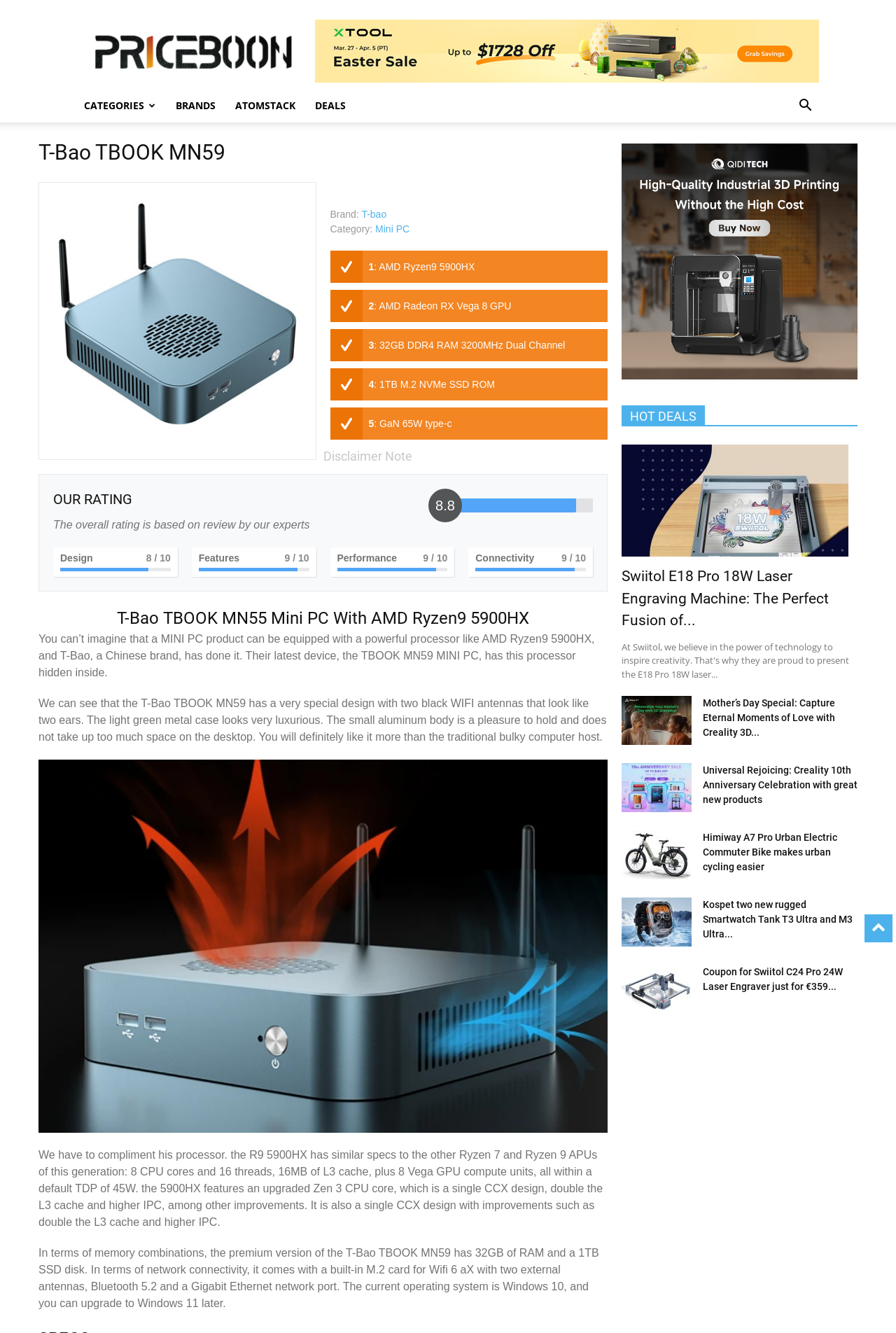Indicate the bounding box coordinates of the element that needs to be clicked to satisfy the following instruction: "Read the 'OUR RATING' section". The coordinates should be four float numbers between 0 and 1, i.e., [left, top, right, bottom].

[0.059, 0.366, 0.461, 0.382]